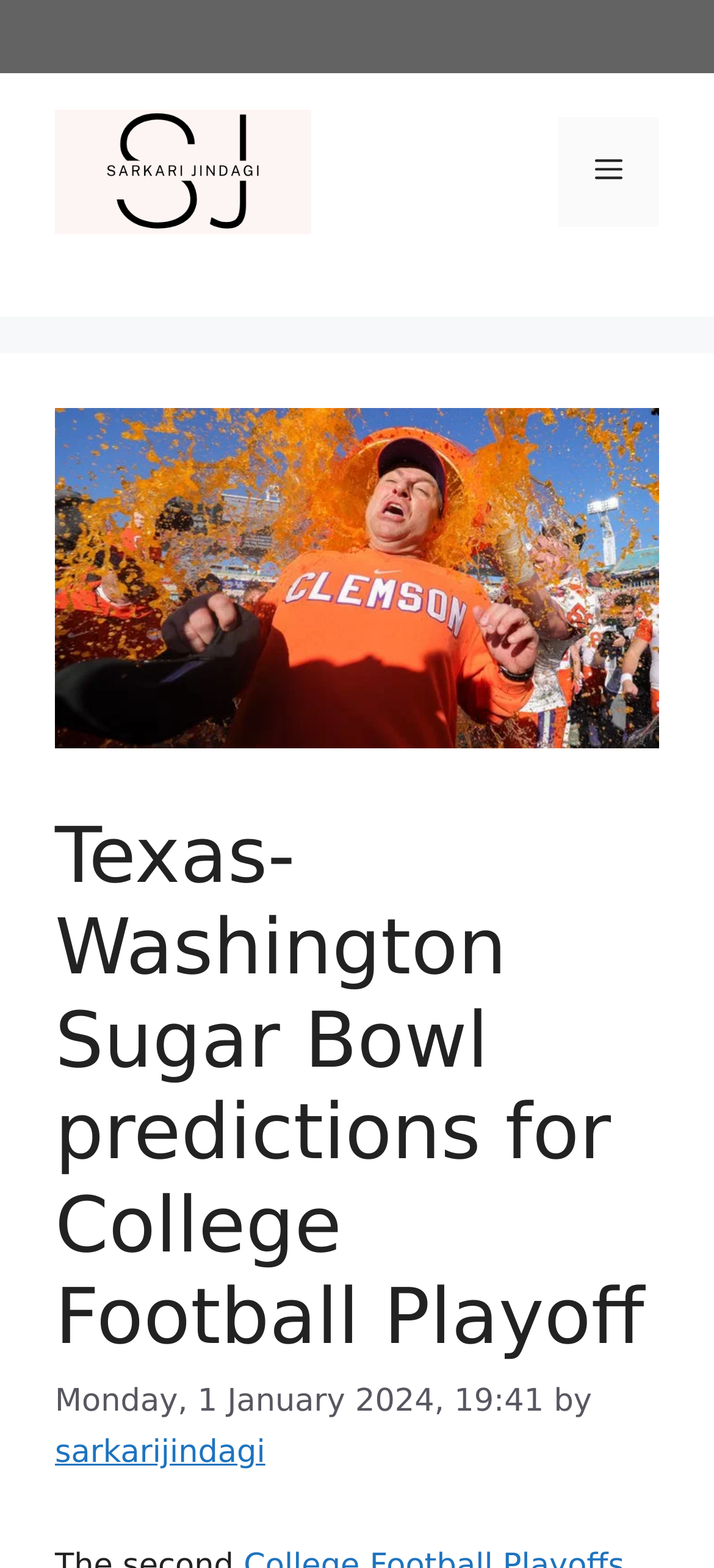What is the purpose of the button in the top right corner?
Please give a detailed and thorough answer to the question, covering all relevant points.

The purpose of the button in the top right corner can be determined by looking at its description, which is 'Menu'. This suggests that the button is used to toggle the menu on and off.